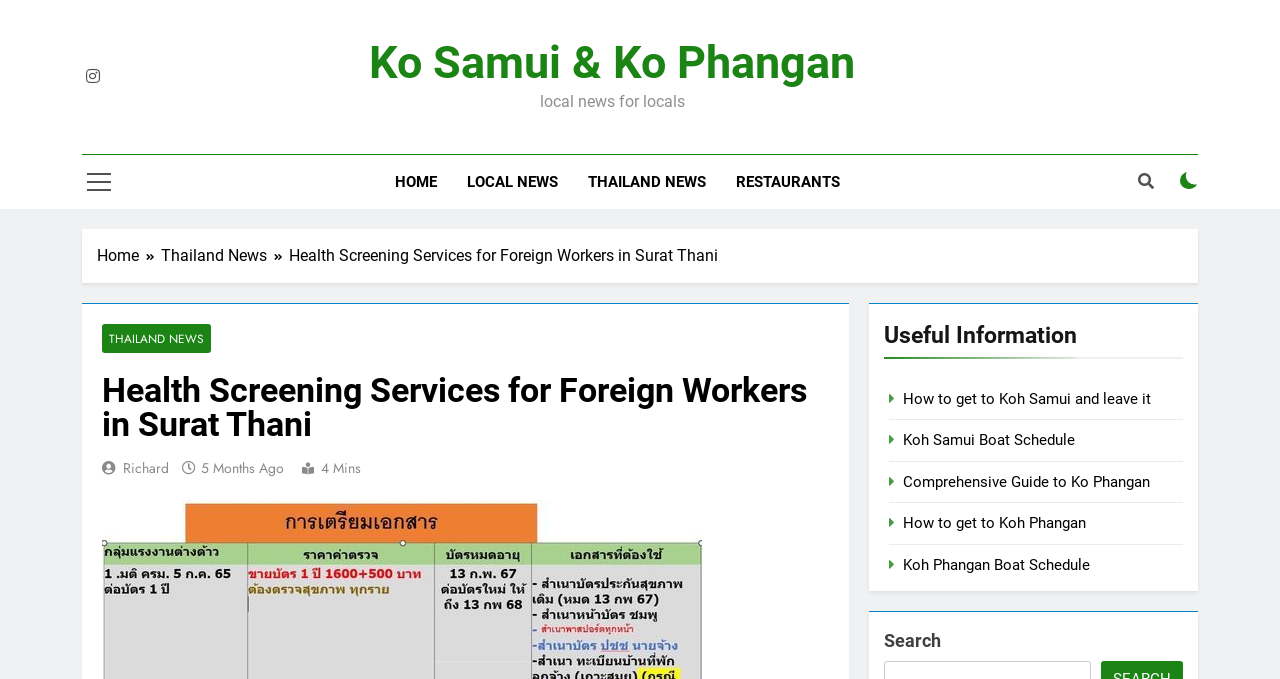Please determine the bounding box coordinates of the element's region to click in order to carry out the following instruction: "Go to Ko Samui & Ko Phangan". The coordinates should be four float numbers between 0 and 1, i.e., [left, top, right, bottom].

[0.288, 0.053, 0.668, 0.131]